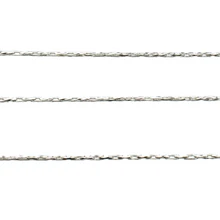How many strands does the chain have?
Using the image, respond with a single word or phrase.

Multiple